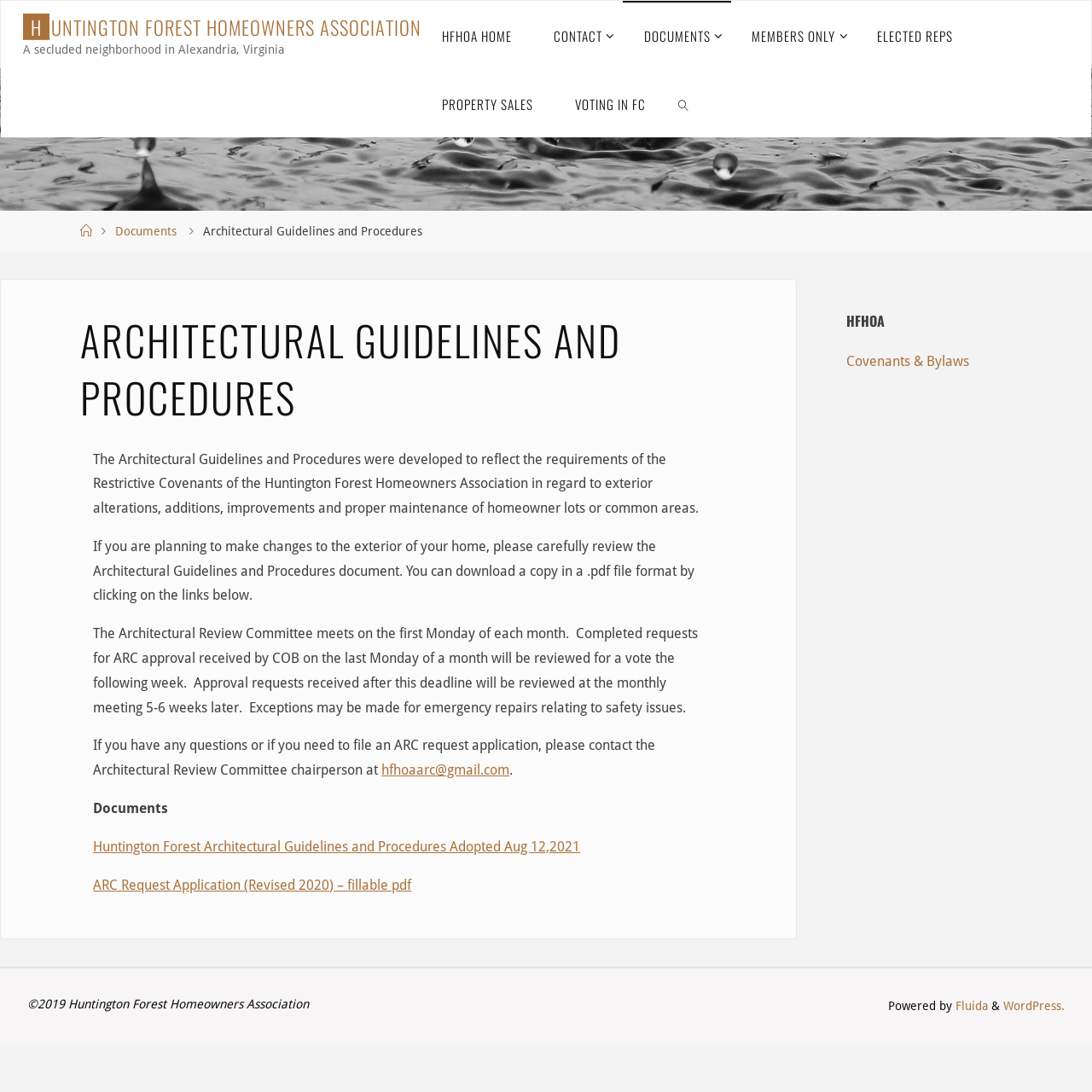How often does the Architectural Review Committee meet?
Based on the content of the image, thoroughly explain and answer the question.

I found the answer by reading the text on the webpage, which states that the Architectural Review Committee meets on the first Monday of each month.